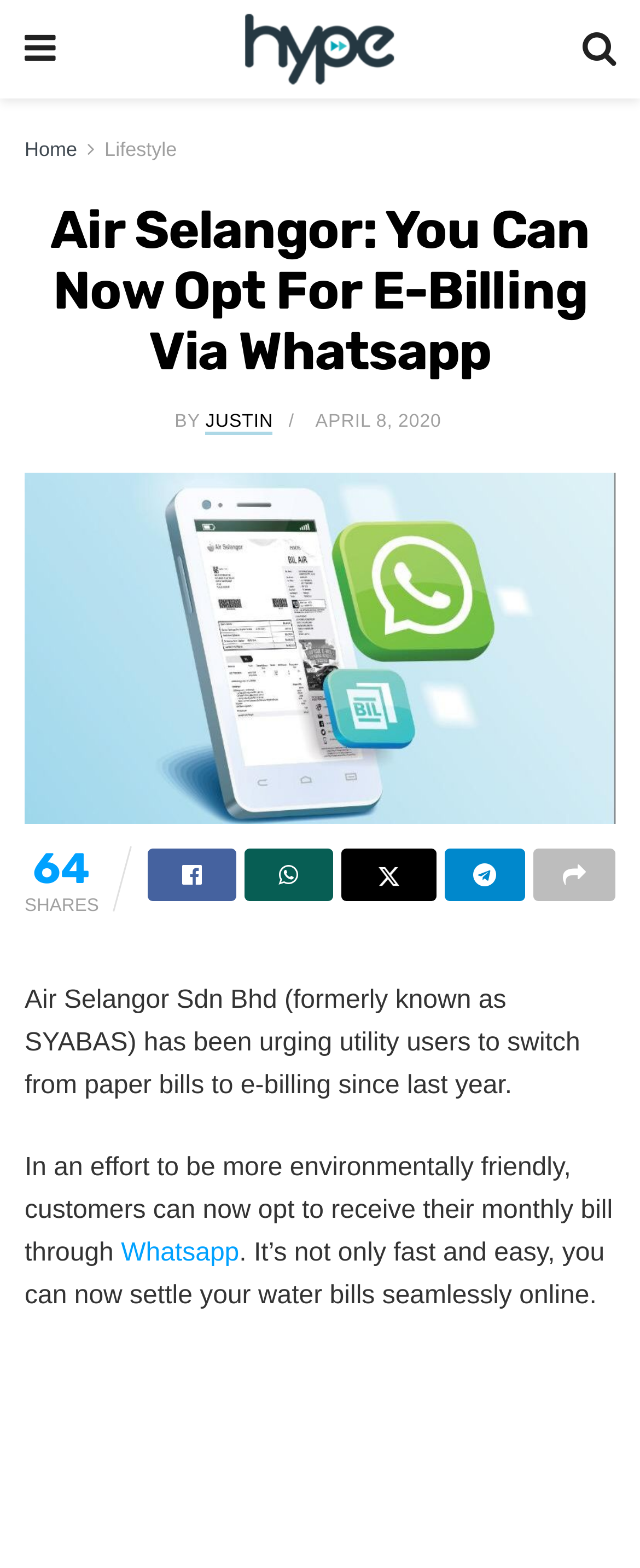Please find the bounding box coordinates of the element that needs to be clicked to perform the following instruction: "Click on Whatsapp". The bounding box coordinates should be four float numbers between 0 and 1, represented as [left, top, right, bottom].

[0.189, 0.79, 0.374, 0.808]